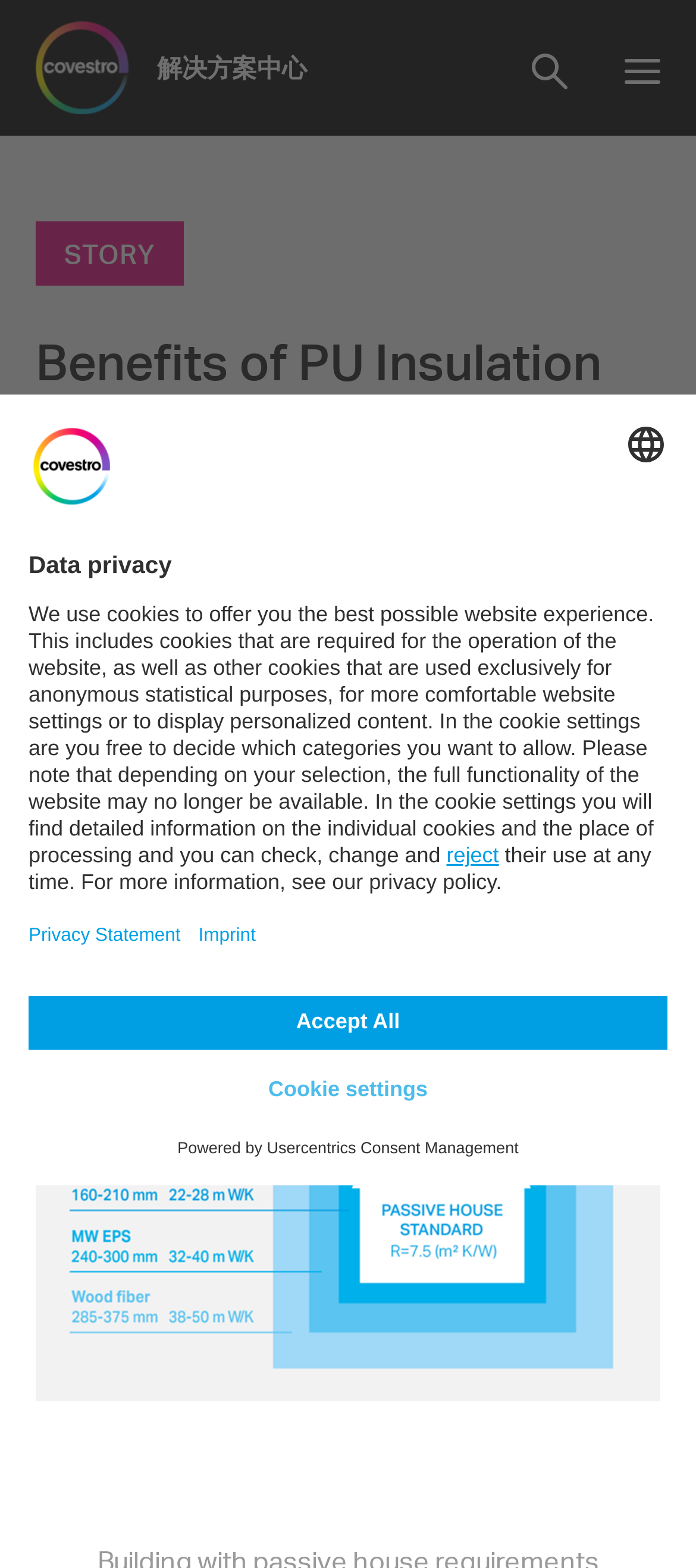Using the information in the image, give a detailed answer to the following question: What is the name of the company logo?

The company logo is located at the top left corner of the webpage, and it is an image with the text 'Covestro Logo'.